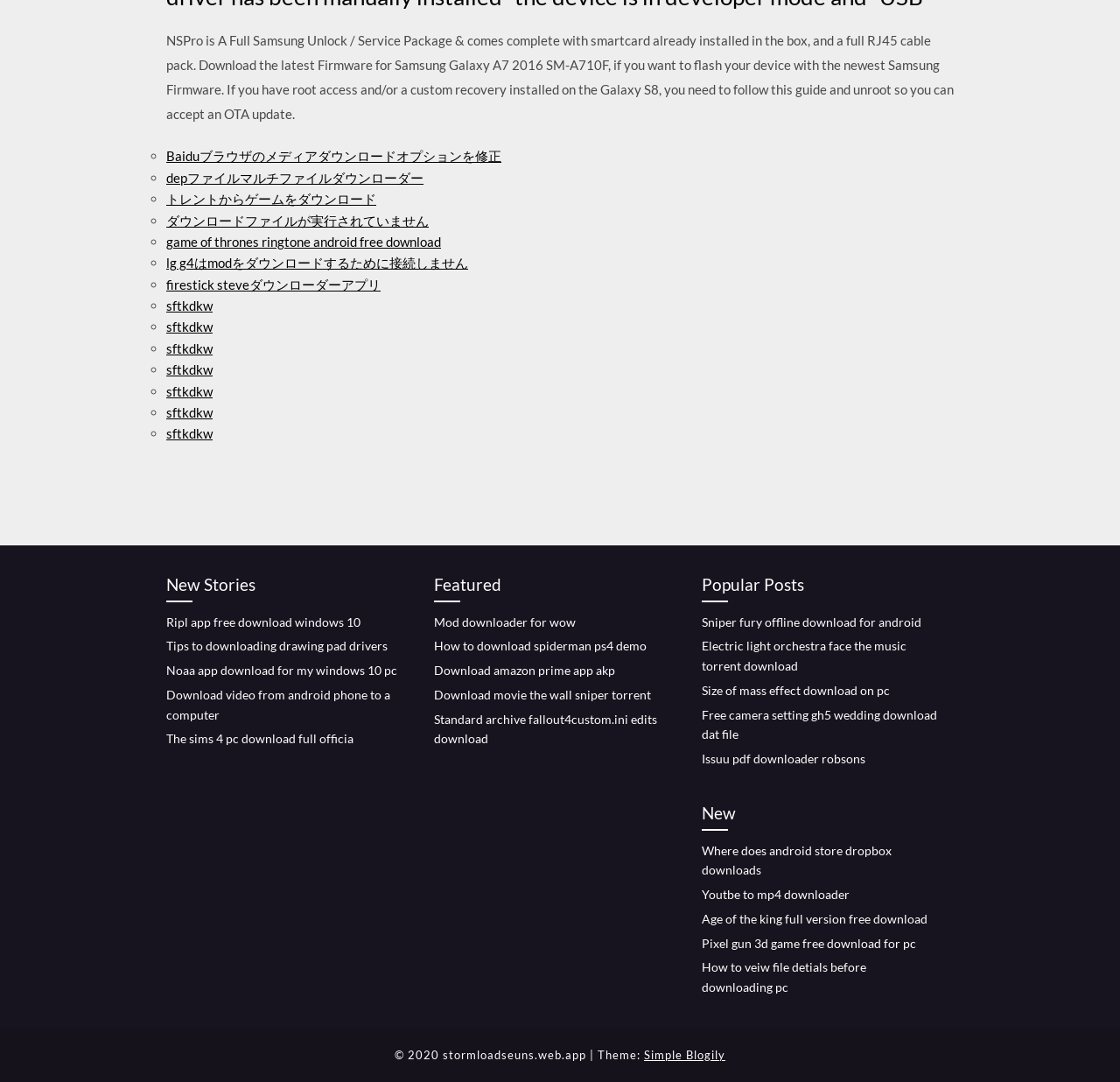What type of content is available for download on this webpage?
Using the image, give a concise answer in the form of a single word or short phrase.

Games, software, and videos